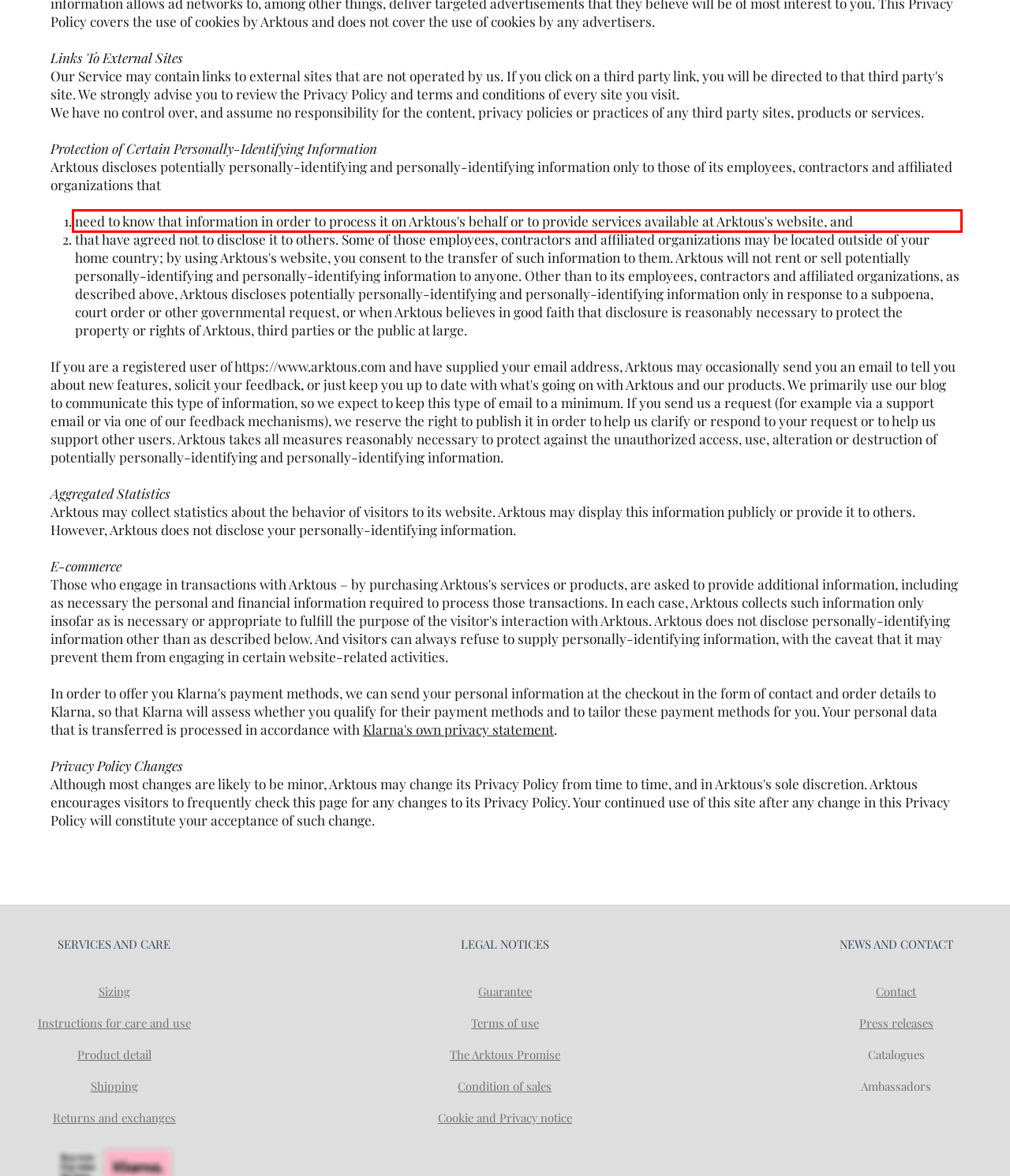Identify the text within the red bounding box on the webpage screenshot and generate the extracted text content.

need to know that information in order to process it on Arktous's behalf or to provide services available at Arktous's website, and